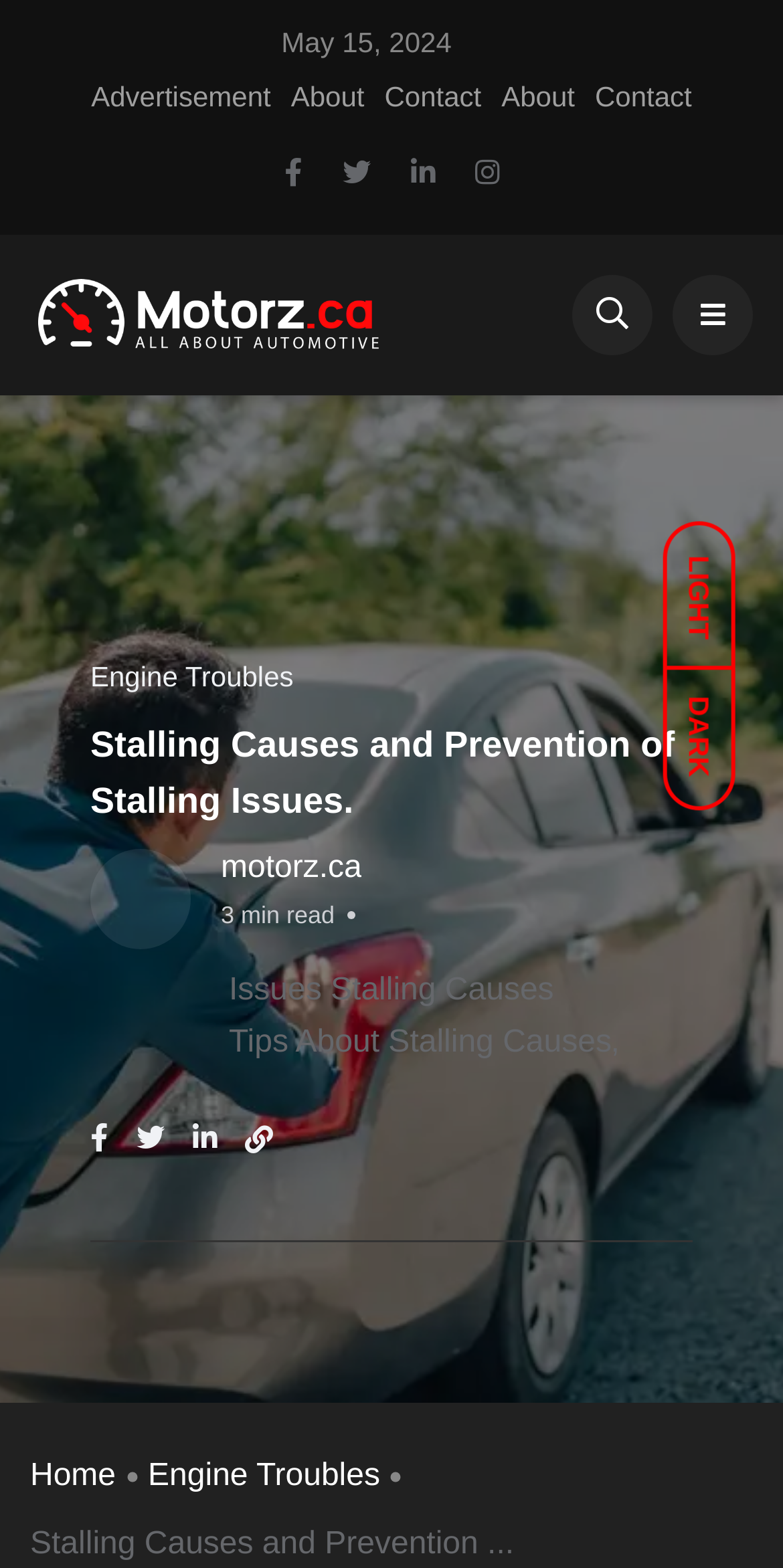What is the date of the latest article?
Refer to the screenshot and deliver a thorough answer to the question presented.

I found the date of the latest article by looking at the top section of the webpage, where it says 'May 15, 2024' in a static text element.